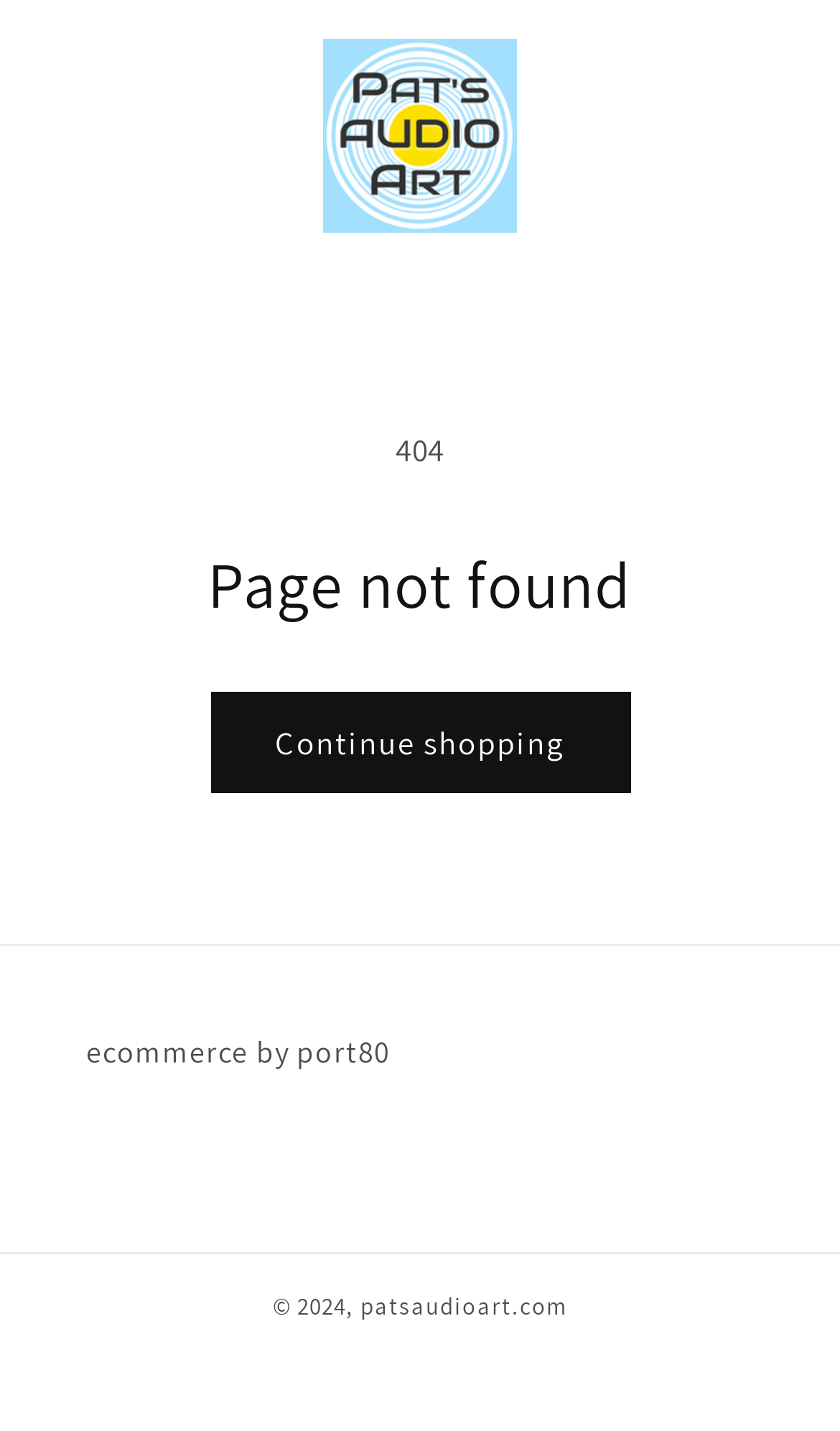Using the provided element description "ecommerce by port80", determine the bounding box coordinates of the UI element.

[0.103, 0.702, 0.897, 0.77]